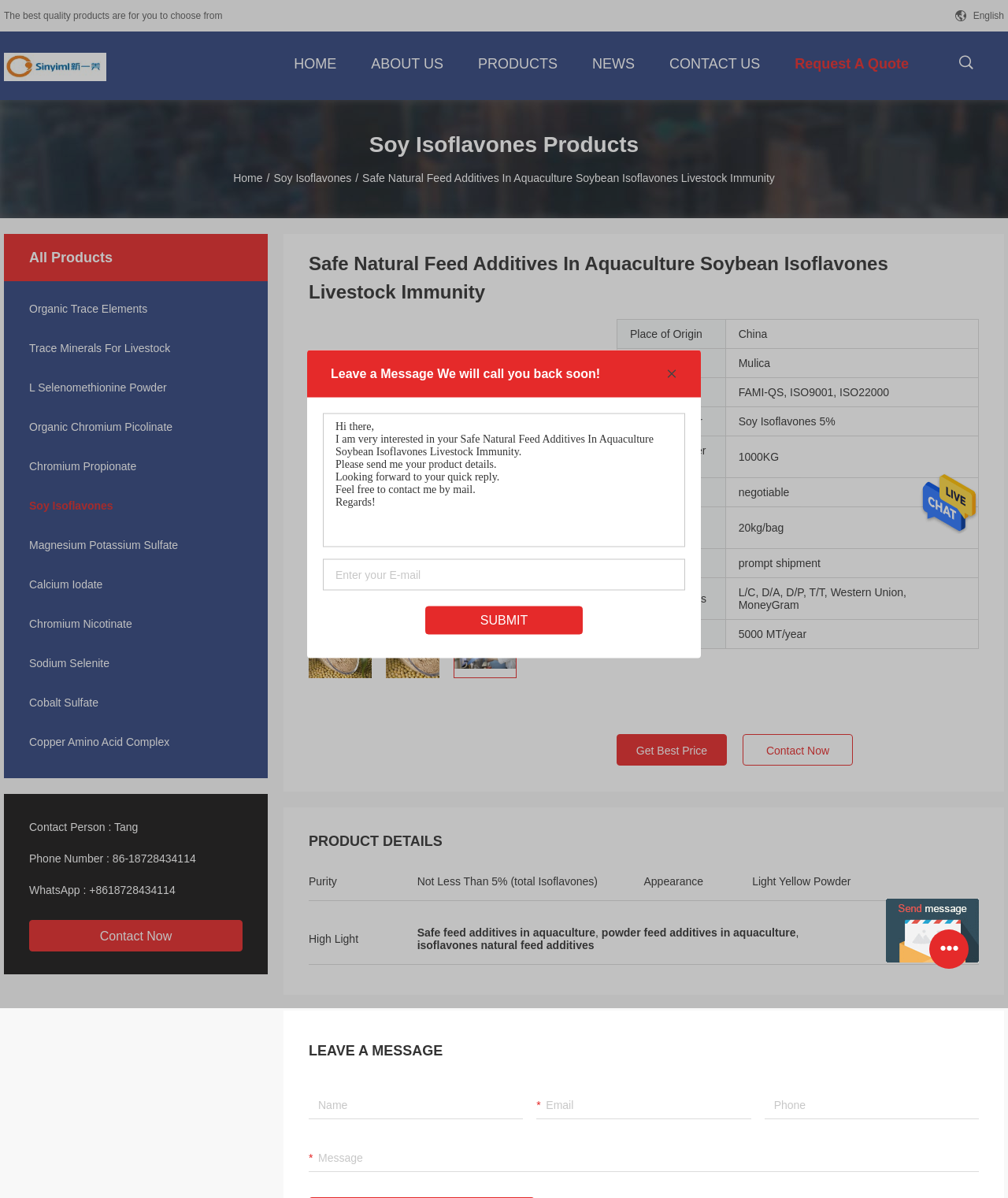Show me the bounding box coordinates of the clickable region to achieve the task as per the instruction: "Click the Soy Isoflavones link".

[0.004, 0.416, 0.266, 0.428]